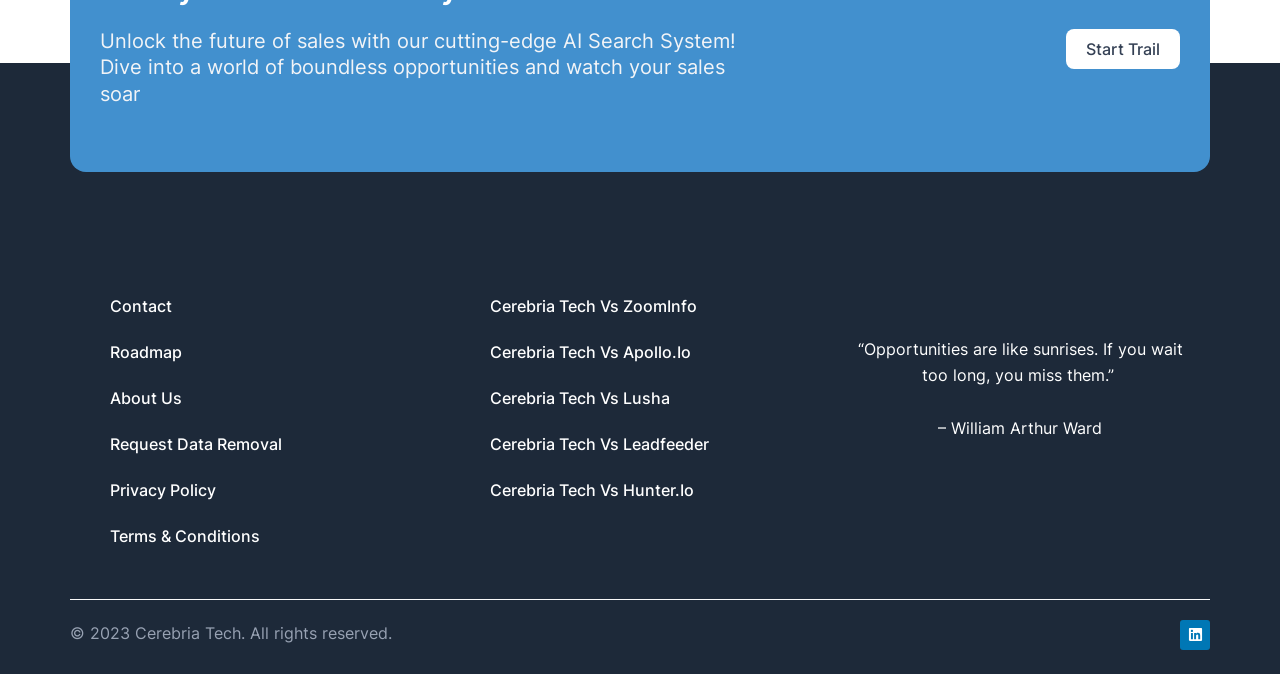What is the company name?
Please answer the question with as much detail as possible using the screenshot.

The company name can be found in the logo image at the top right corner of the webpage, which is described as 'Cerebria Tech Logo'.